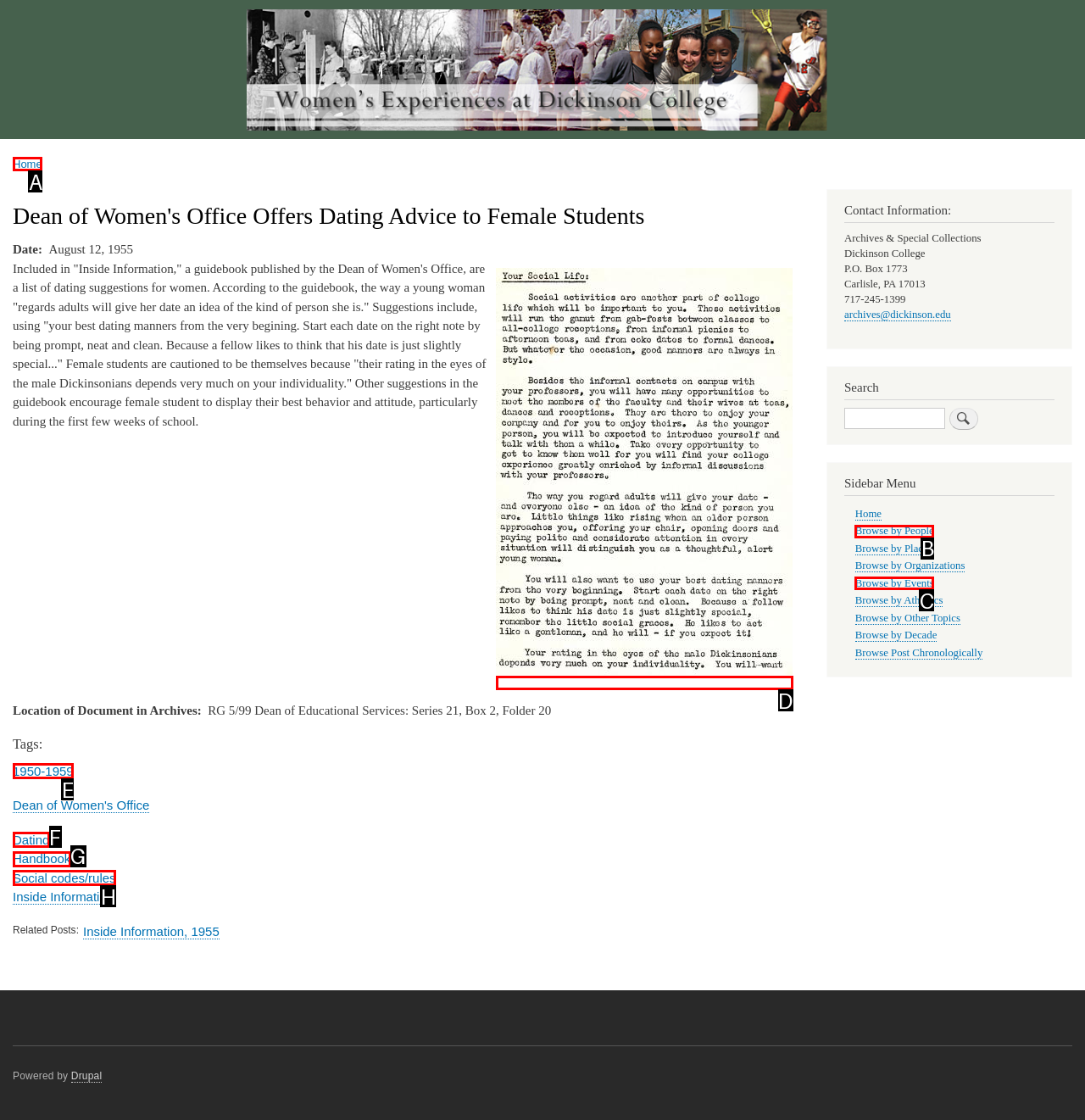Which HTML element among the options matches this description: Cymax Customer Service? Answer with the letter representing your choice.

None